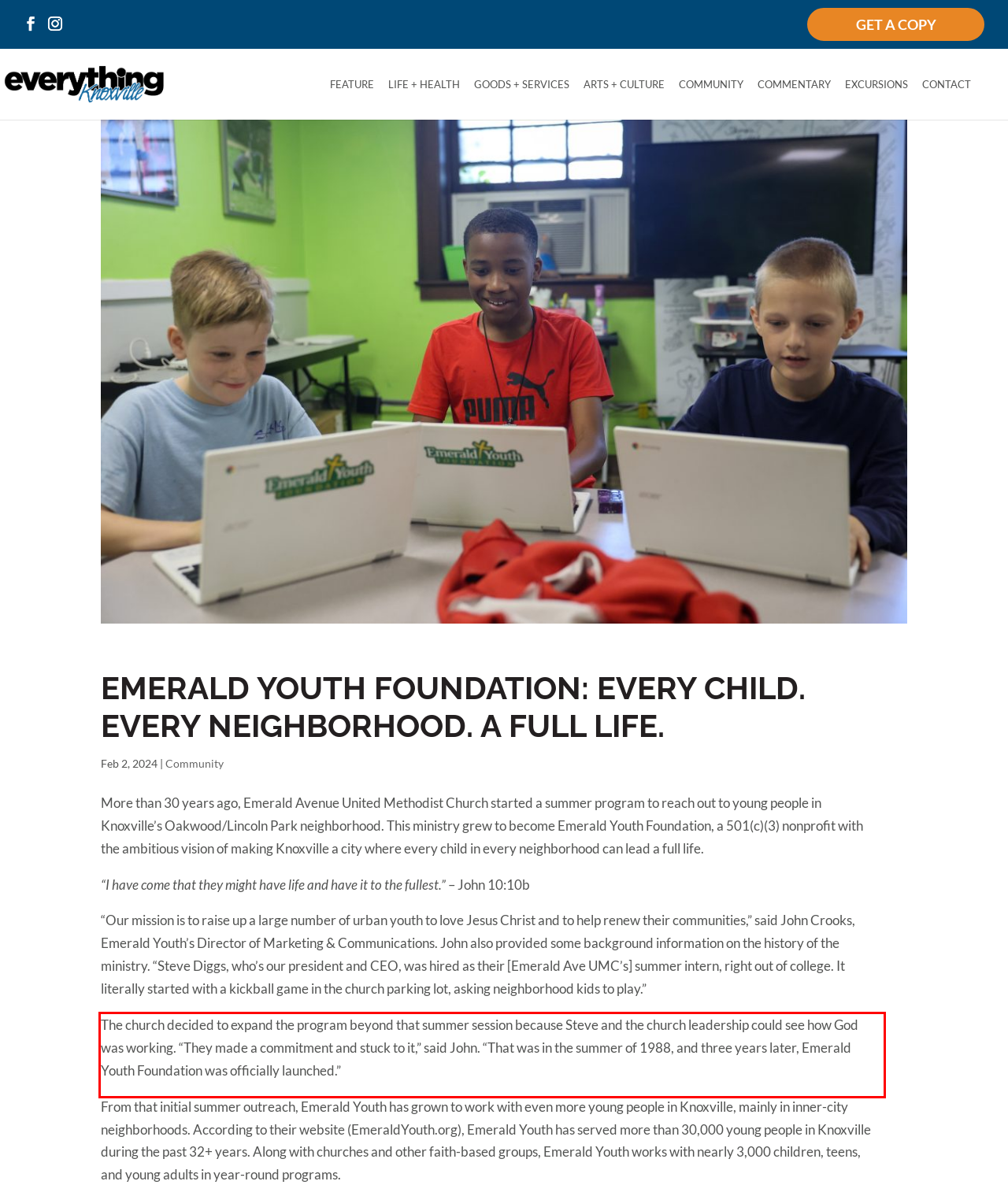Examine the webpage screenshot, find the red bounding box, and extract the text content within this marked area.

The church decided to expand the program beyond that summer session because Steve and the church leadership could see how God was working. “They made a commitment and stuck to it,” said John. “That was in the summer of 1988, and three years later, Emerald Youth Foundation was officially launched.”